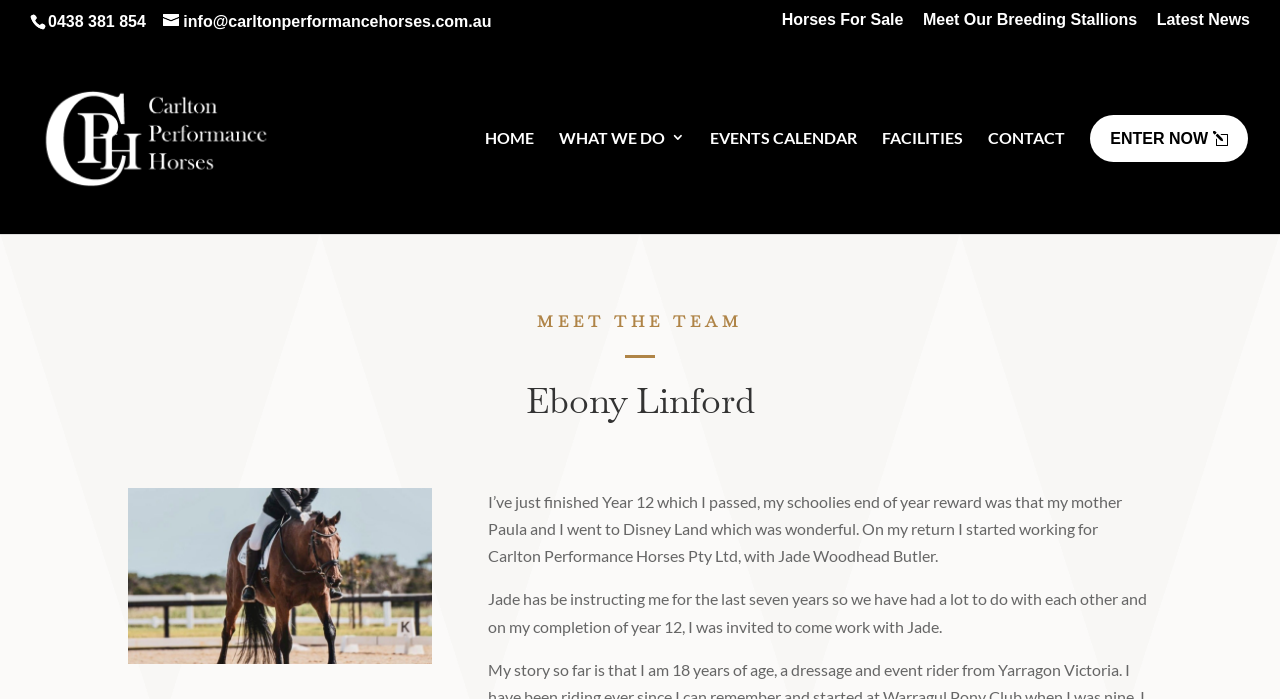What is the type of business or activity associated with Carlton Performance Horses?
Utilize the information in the image to give a detailed answer to the question.

Based on the webpage, it appears that Carlton Performance Horses is associated with horse riding or equestrian activities. This is inferred from the links on the webpage, such as 'Horses For Sale' and 'Meet Our Breeding Stallions', which suggest that the company is involved in the horse industry.